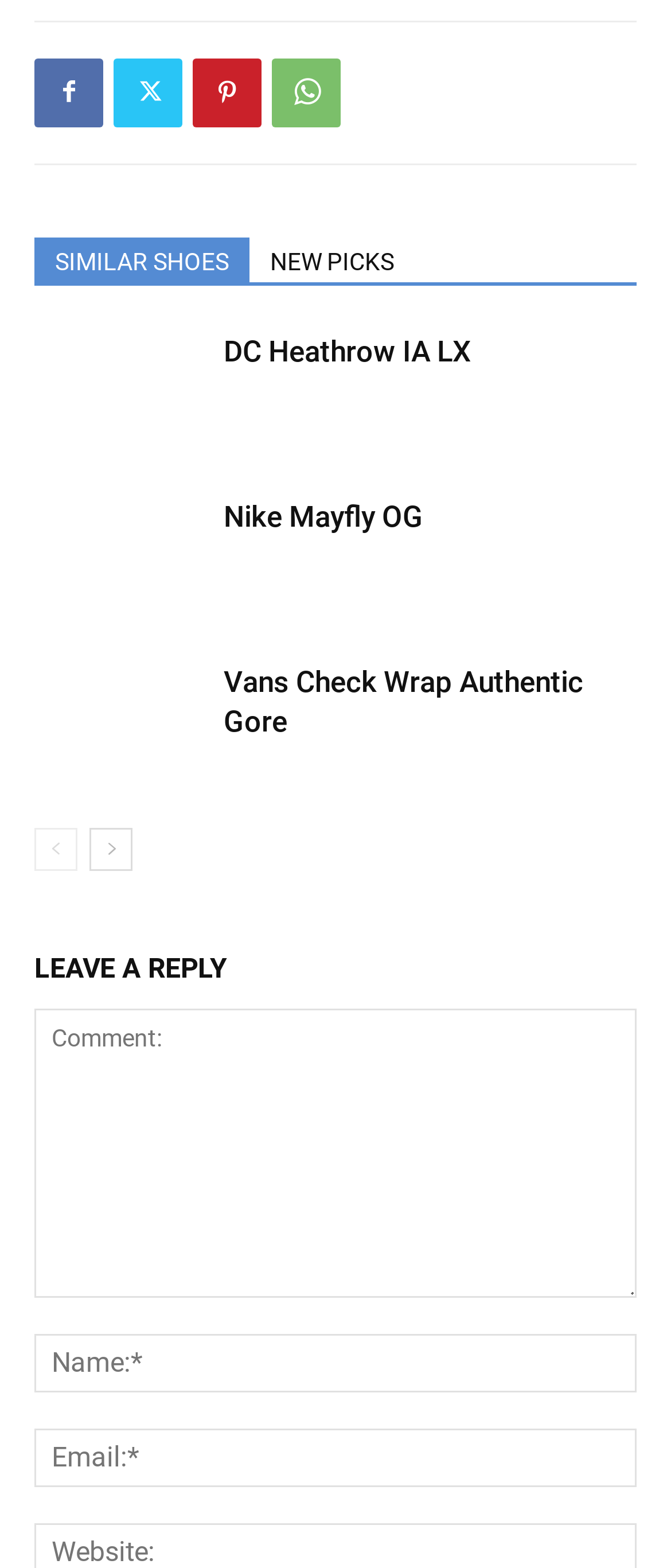Extract the bounding box coordinates of the UI element described by: "title="DC Heathrow IA LX"". The coordinates should include four float numbers ranging from 0 to 1, e.g., [left, top, right, bottom].

[0.051, 0.211, 0.308, 0.287]